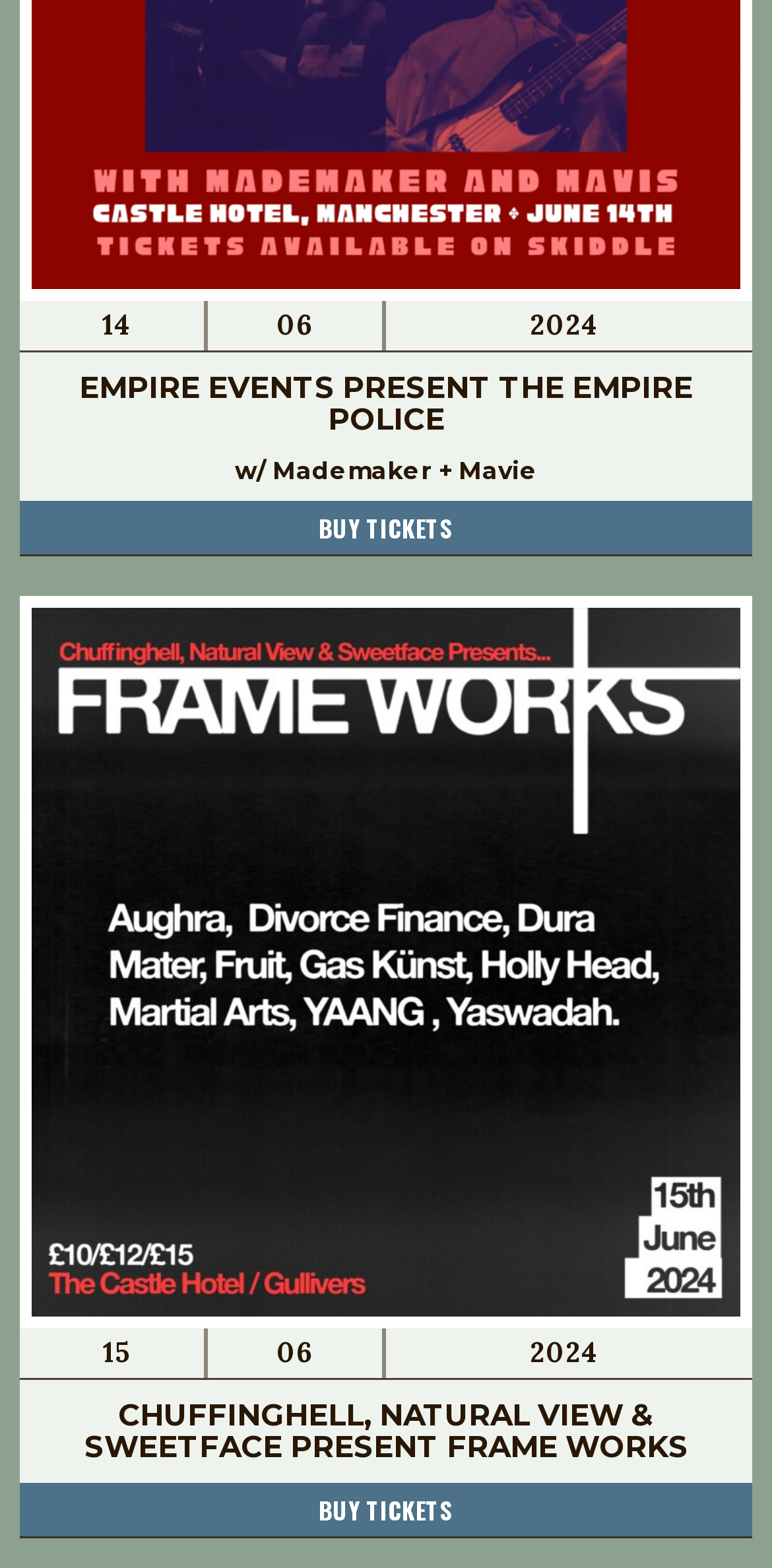Based on the image, provide a detailed and complete answer to the question: 
What is the date of the first event?

The date of the first event can be determined by looking at the time element at the top of the page, which displays '14', '06', and '2024'. This suggests that the event is taking place on June 14, 2024.